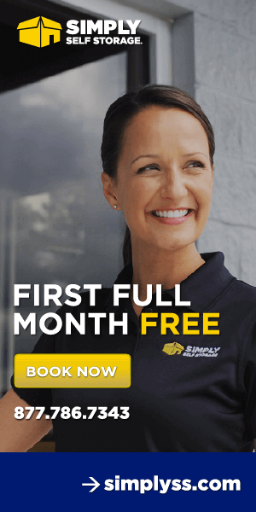Use a single word or phrase to answer this question: 
What is the promotional offer?

FIRST FULL MONTH FREE